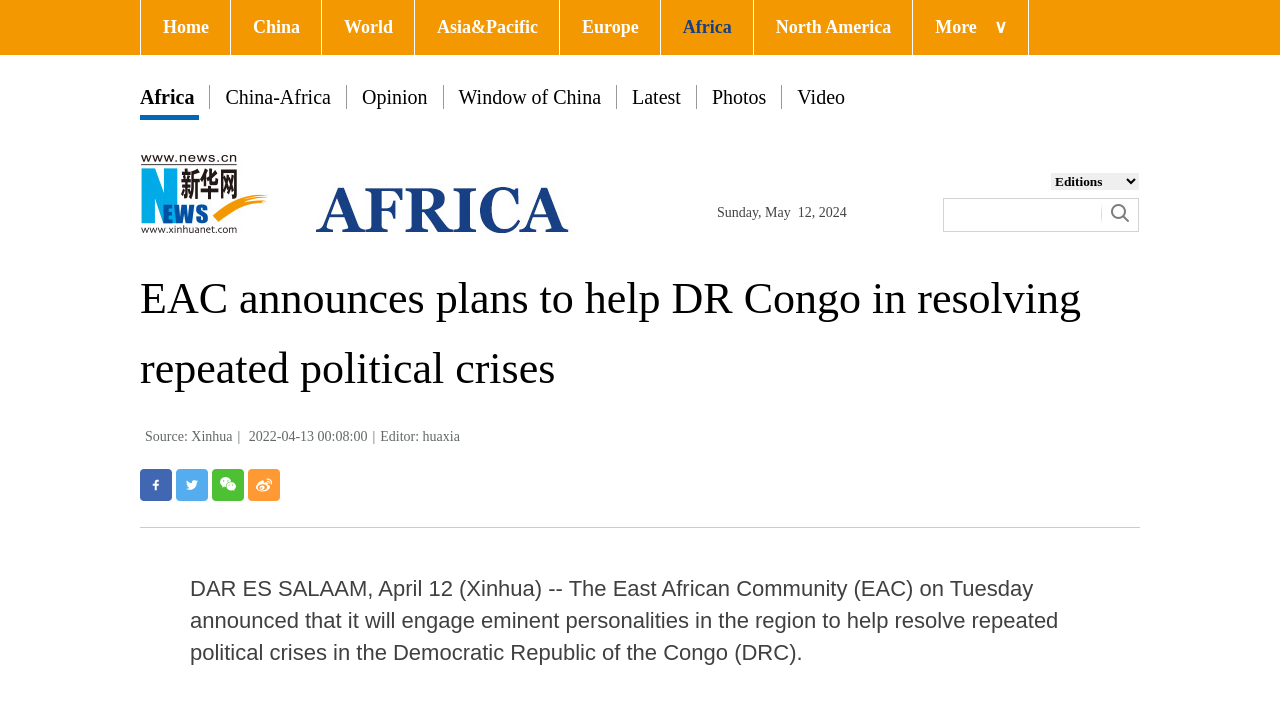Locate the bounding box coordinates of the UI element described by: "North America". The bounding box coordinates should consist of four float numbers between 0 and 1, i.e., [left, top, right, bottom].

[0.589, 0.0, 0.713, 0.078]